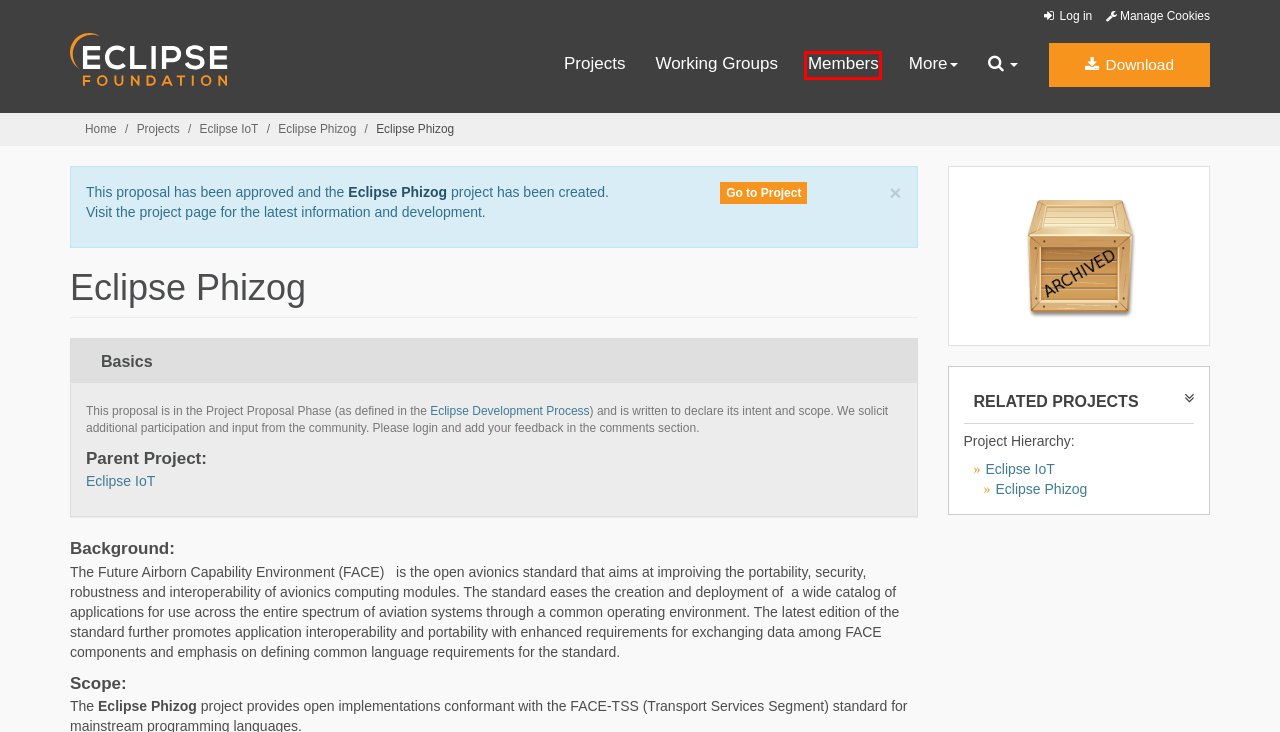Observe the webpage screenshot and focus on the red bounding box surrounding a UI element. Choose the most appropriate webpage description that corresponds to the new webpage after clicking the element in the bounding box. Here are the candidates:
A. Industry Collaborations | The Eclipse Foundation
B. Eclipse Foundation Website Privacy Policy | The Eclipse Foundation
C. Projects Gateway | The Eclipse Foundation
D. Development Resources/HOWTO/Archived Phase - Eclipsepedia
E. Eclipse Foundation Development Process | The Eclipse Foundation
F. Eclipse Membership | The Eclipse Foundation
G. Log in | Eclipse - The Eclipse Foundation open source community website.
H. The Community for Open Collaboration and Innovation | The Eclipse Foundation

F